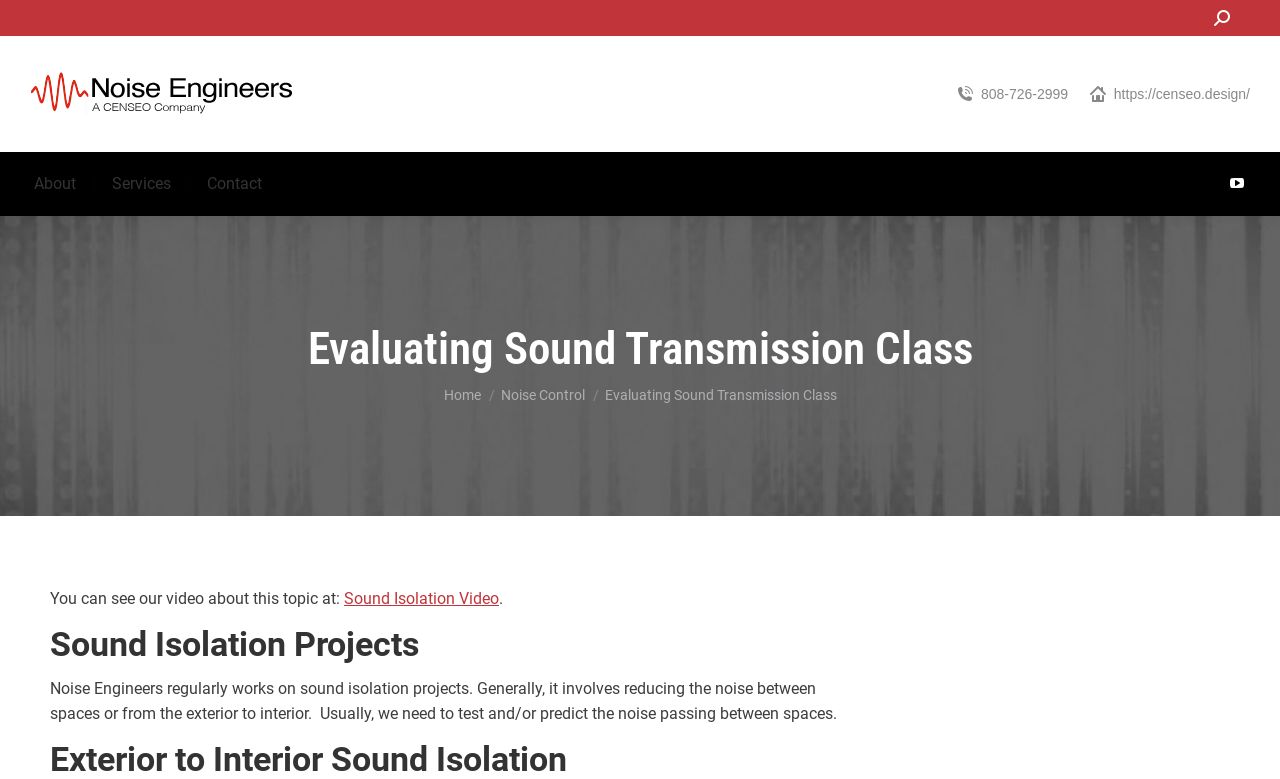What is the company name mentioned on the webpage?
Based on the image, answer the question with as much detail as possible.

I found the company name by looking at the link element with the bounding box coordinates [0.023, 0.085, 0.237, 0.157], which contains the text 'Noise Engineers'. This text is also mentioned as an image element with the same bounding box coordinates.